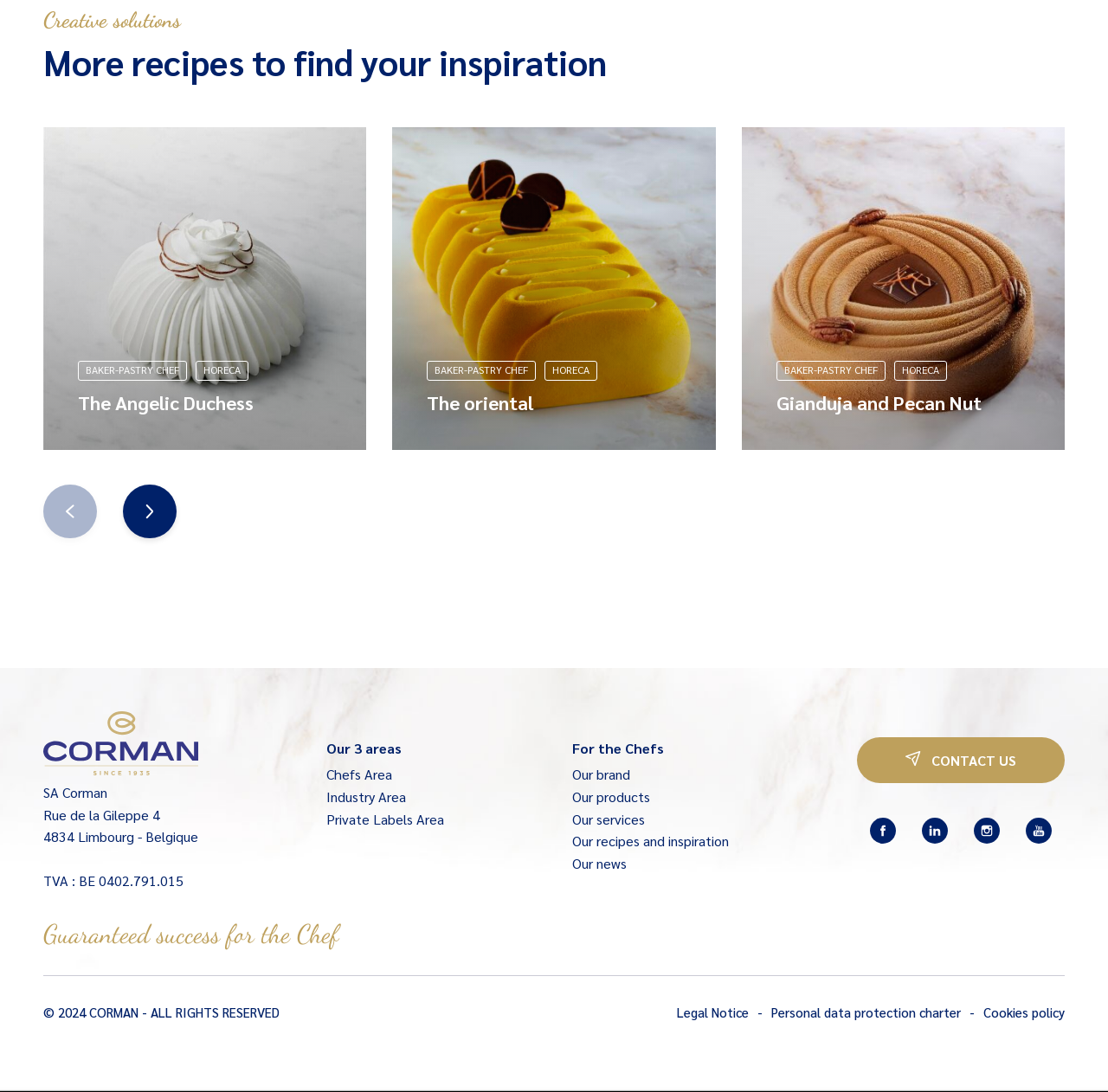Could you locate the bounding box coordinates for the section that should be clicked to accomplish this task: "Click the 'CONTACT US' link".

[0.773, 0.675, 0.961, 0.717]